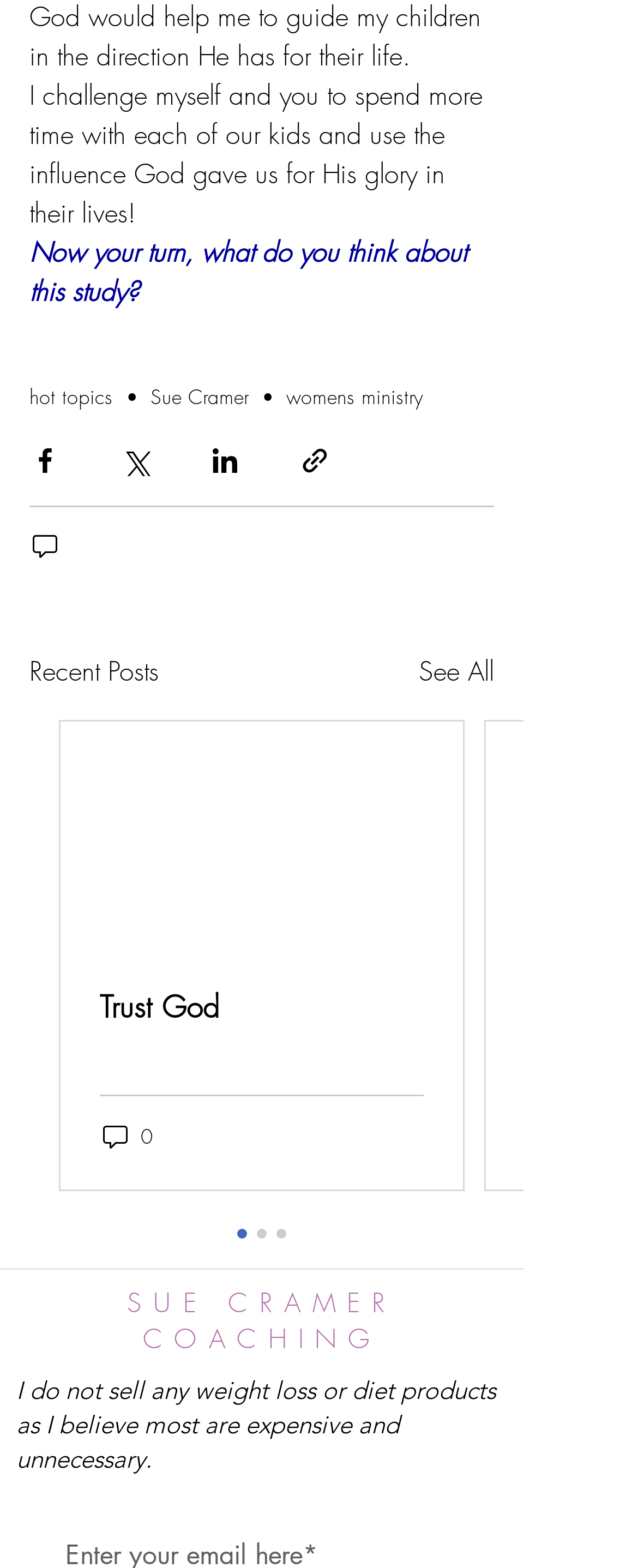Determine the bounding box coordinates of the target area to click to execute the following instruction: "Check the 'Contact' information."

None